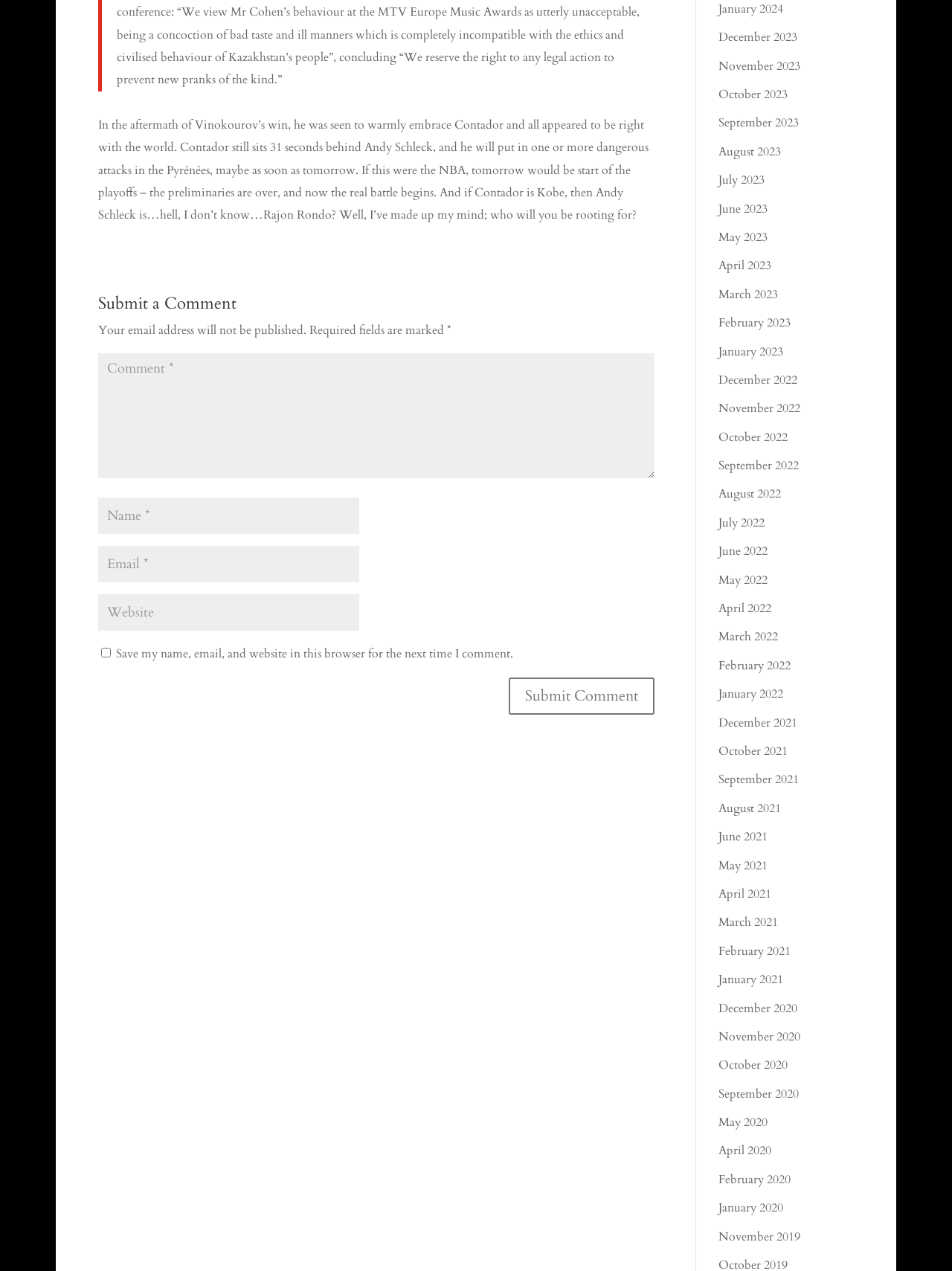Determine the bounding box coordinates for the HTML element described here: "input value="Comment *" name="comment"".

[0.103, 0.278, 0.688, 0.376]